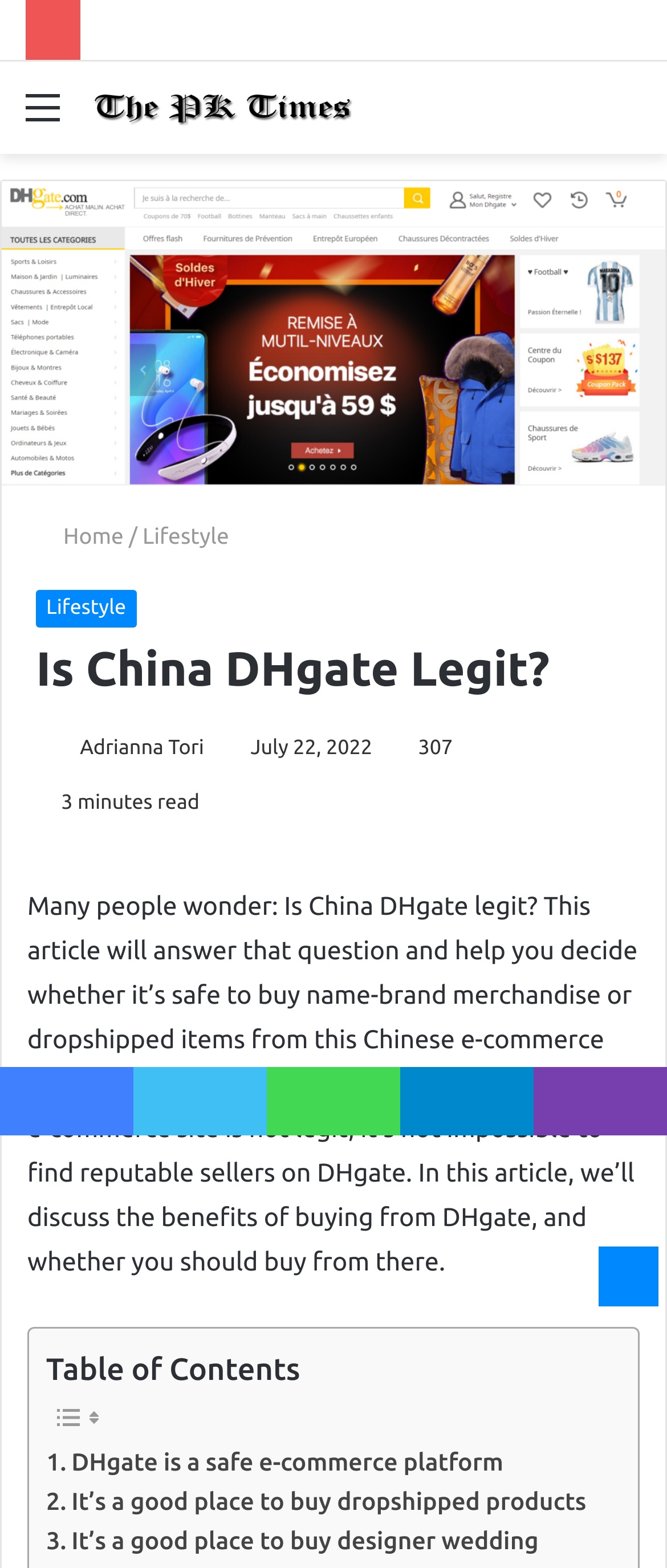What is the topic of the article?
Use the screenshot to answer the question with a single word or phrase.

DHgate legitimacy